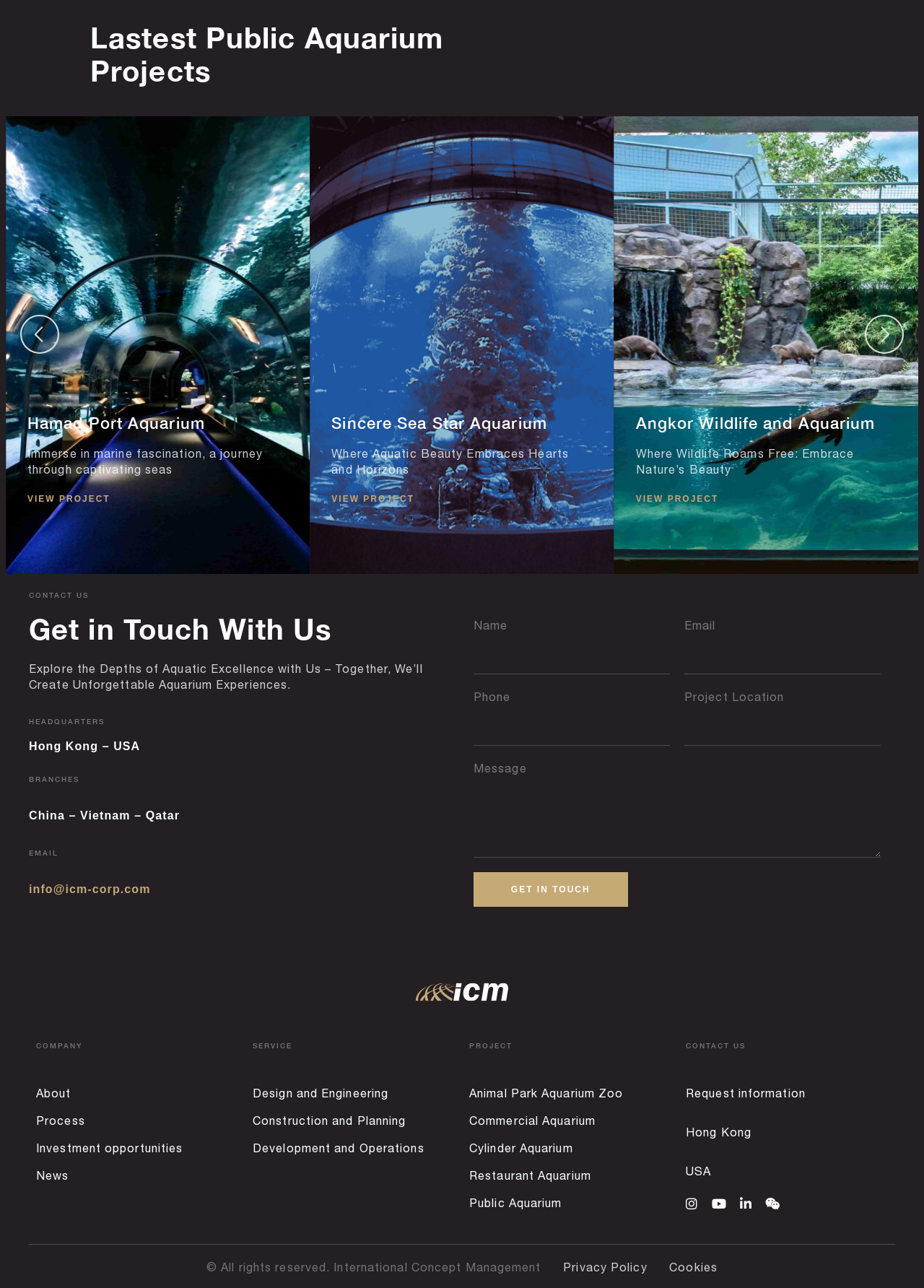What is the company's headquarters location?
Relying on the image, give a concise answer in one word or a brief phrase.

Hong Kong - USA